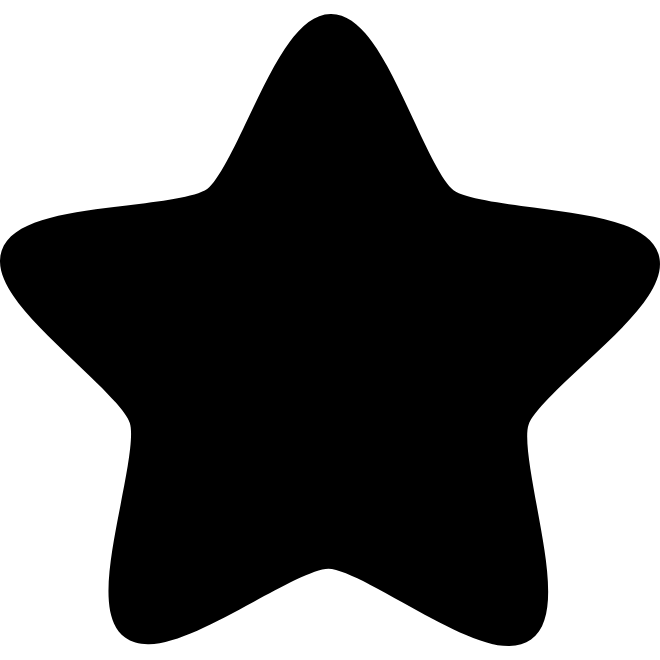Use a single word or phrase to answer the question: What is the color of the star?

Black